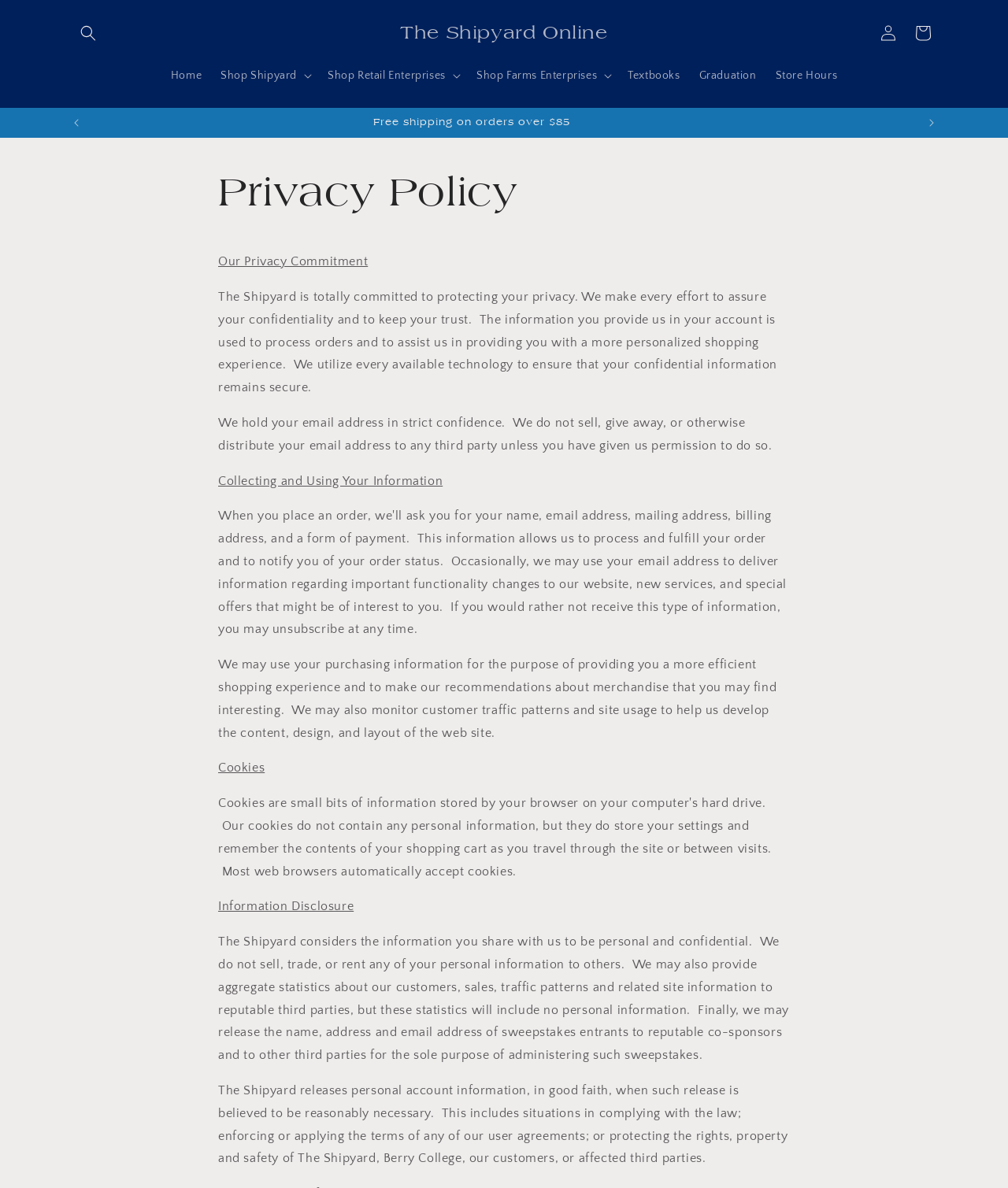Find the bounding box coordinates of the clickable region needed to perform the following instruction: "Search". The coordinates should be provided as four float numbers between 0 and 1, i.e., [left, top, right, bottom].

[0.07, 0.013, 0.105, 0.042]